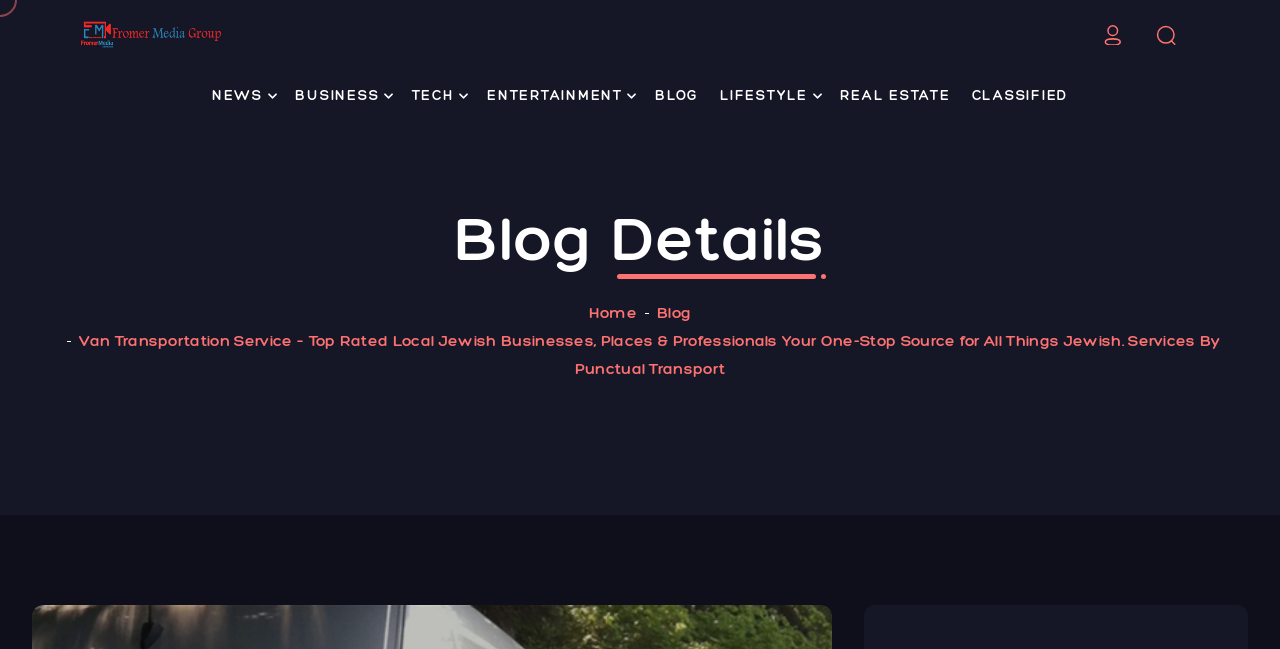What is the name of the transportation service?
Please use the image to provide a one-word or short phrase answer.

Van Transportation Service